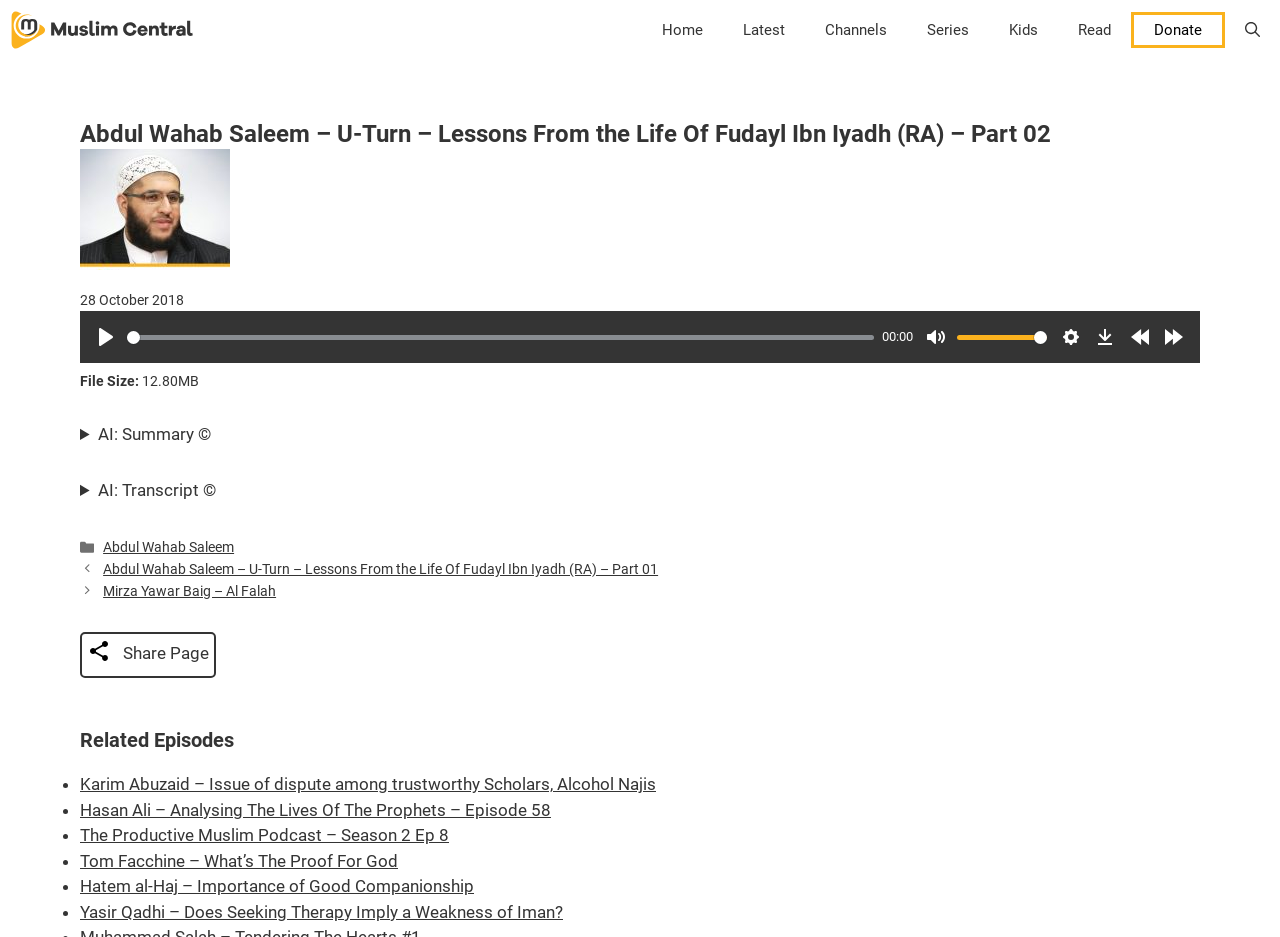What is the speaker's name?
Analyze the screenshot and provide a detailed answer to the question.

The speaker's name is obtained from the heading 'Abdul Wahab Saleem – U-Turn – Lessons From the Life Of Fudayl Ibn Iyadh (RA) – Part 02' and also from the image 'Abdul Wahab Saleem'.